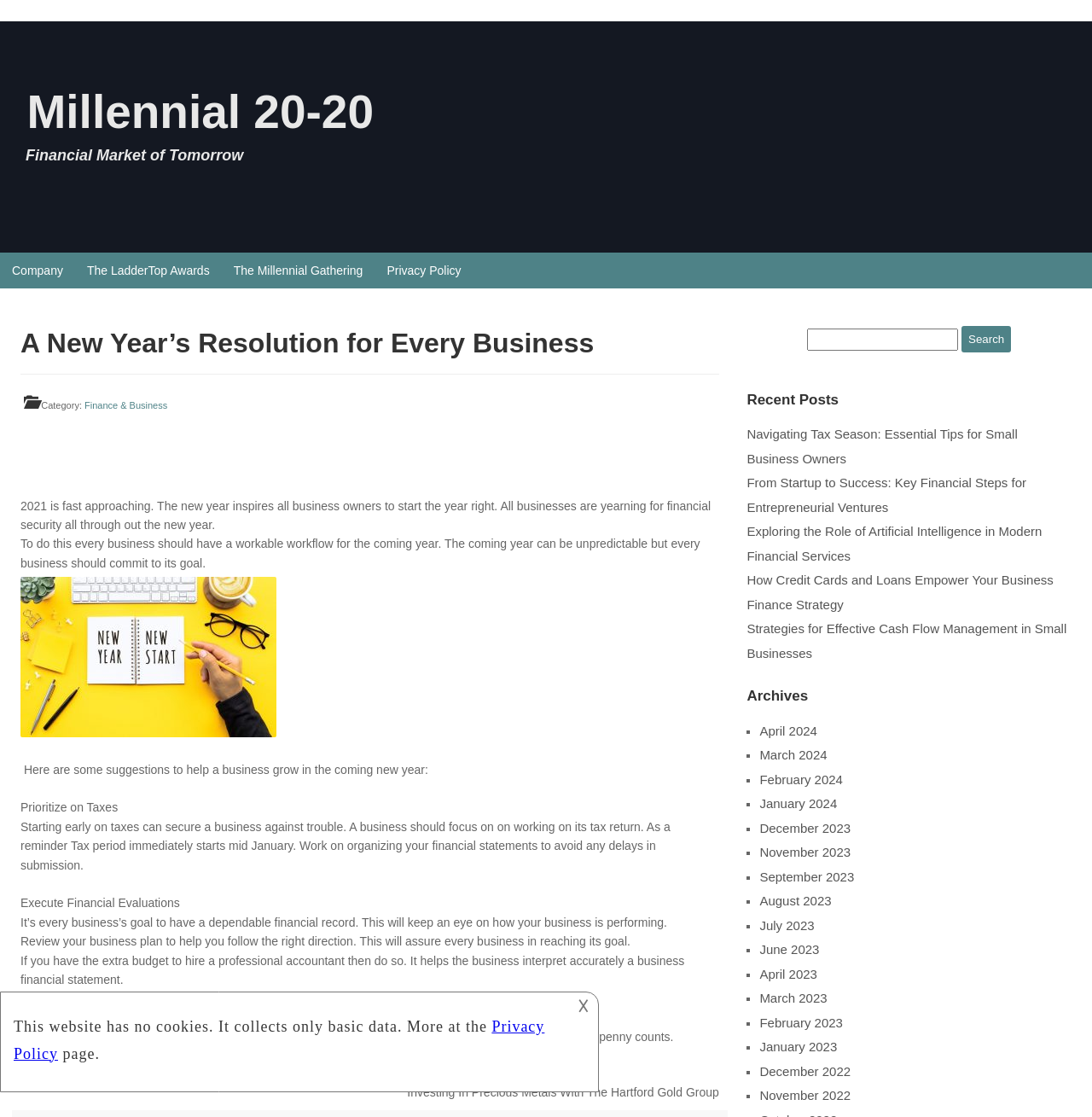What type of articles are listed under 'Recent Posts'?
Observe the image and answer the question with a one-word or short phrase response.

Financial articles